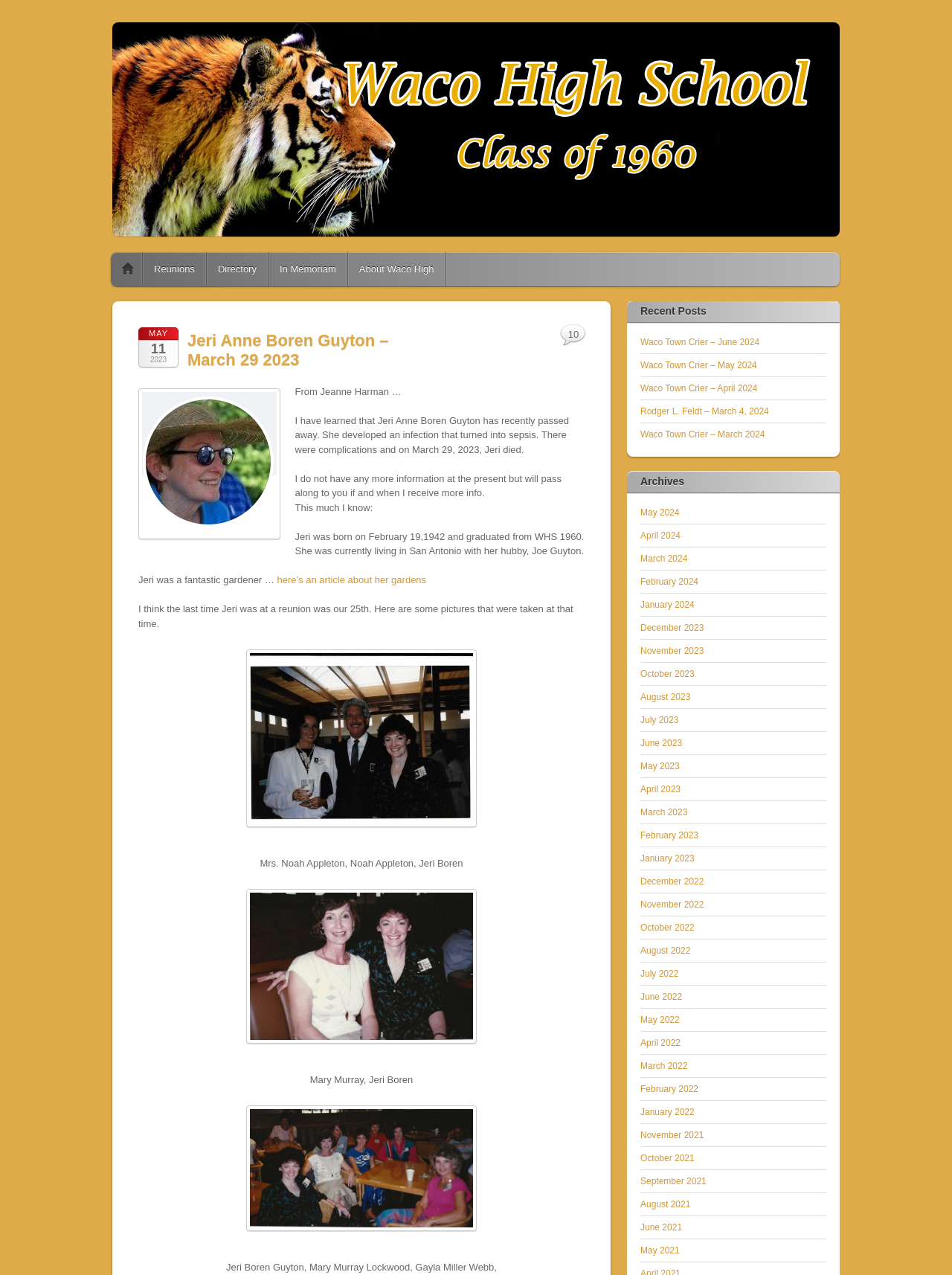What is the name of Jeri's husband? Based on the screenshot, please respond with a single word or phrase.

Joe Guyton